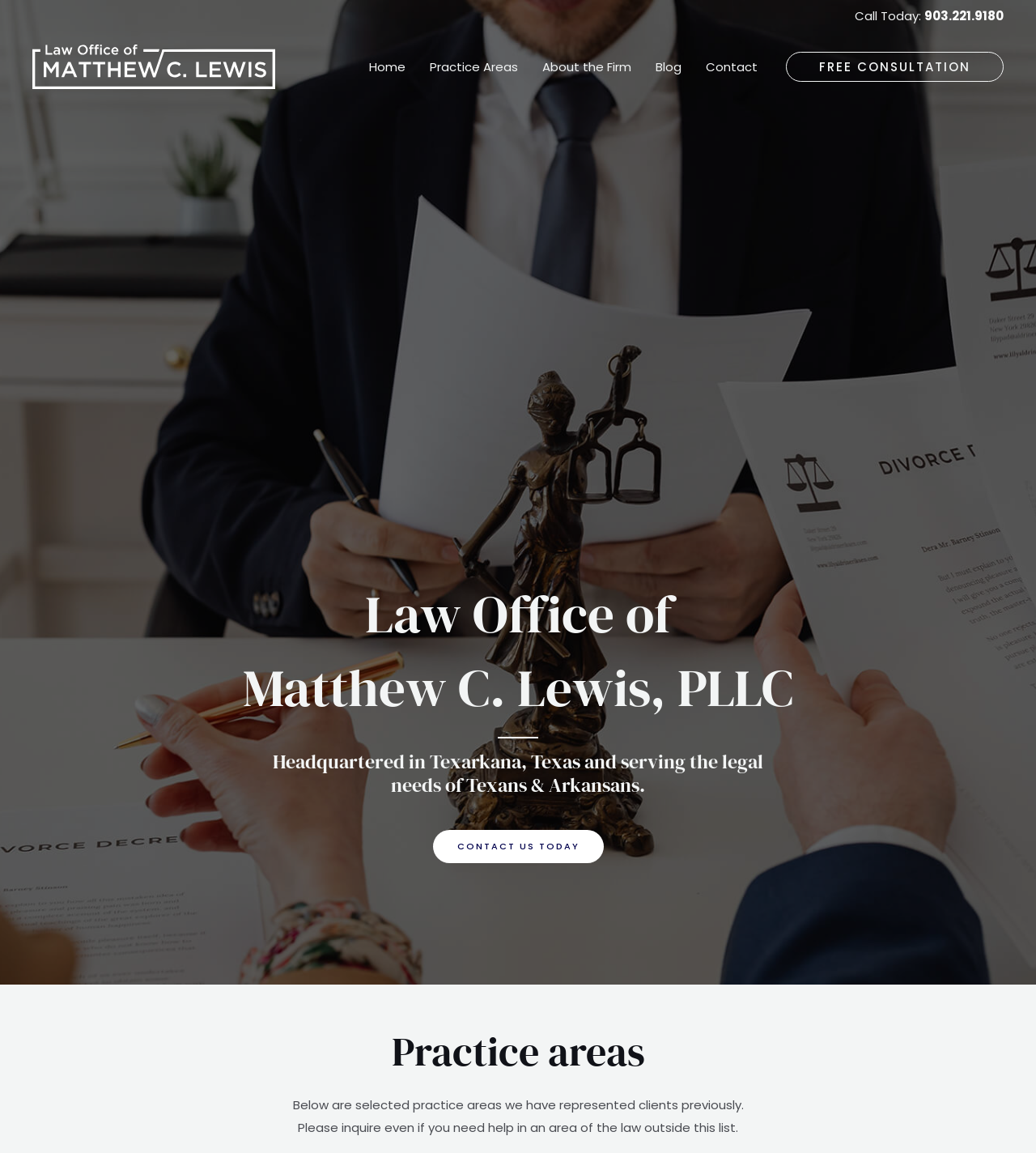How many navigation links are there?
Give a comprehensive and detailed explanation for the question.

I counted the number of links in the navigation menu, which are 'Home', 'Practice Areas', 'About the Firm', 'Blog', and 'Contact', totaling 5 links.